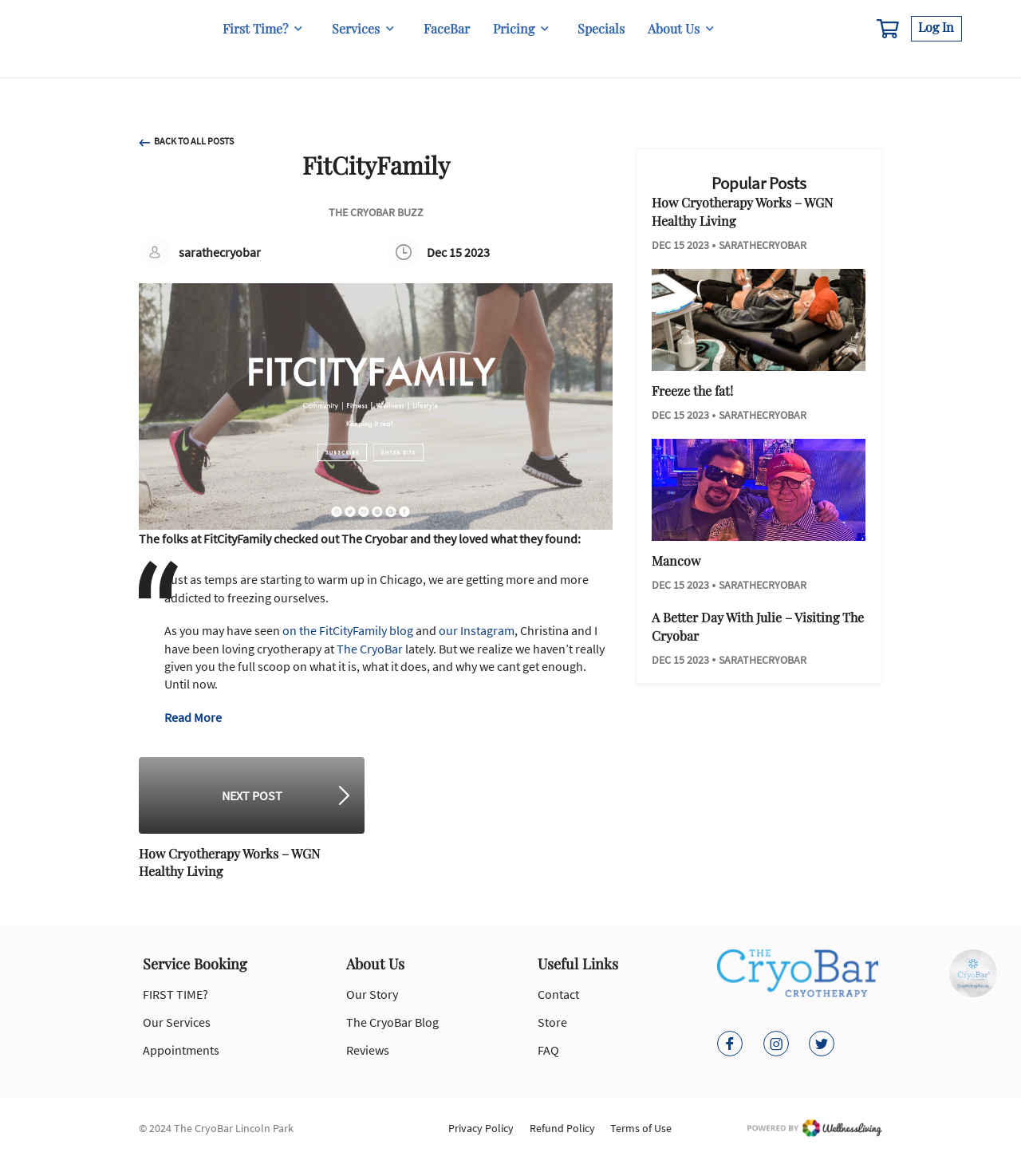Detail the features and information presented on the webpage.

This webpage is about Cryotherapy in Chicago, specifically The Cryobar. At the top, there are five navigation links: "First Time?", "Services", "FaceBar", "Pricing", and "About Us". Below these links, there is a section with a title "FitCityFamily" and a subtitle "THE CRYOBAR BUZZ". 

To the left of the title, there is an author avatar image. The author's name, "sarathecryobar", and the date "Dec 15 2023" are displayed below the title. 

The main content of the page is a blog post. The post starts with an image, followed by a blockquote that contains the text "Just as temps are starting to warm up in Chicago, we are getting more and more addicted to freezing ourselves. As you may have seen on the FitCityFamily blog and our Instagram, Christina and I have been loving cryotherapy at The CryoBar lately. But we realize we haven’t really given you the full scoop on what it is, what it does, and why we cant get enough. Until now." 

Below the blockquote, there is a "Read More" link. 

On the right side of the page, there is a section with a "NEXT POST" button and a title "How Cryotherapy Works – WGN Healthy Living". 

Further down, there is a "Popular Posts" section with three posts, each displaying a title, date, and author. The titles of the posts are "Freeze the fat!", "Mancow", and another post without a title.